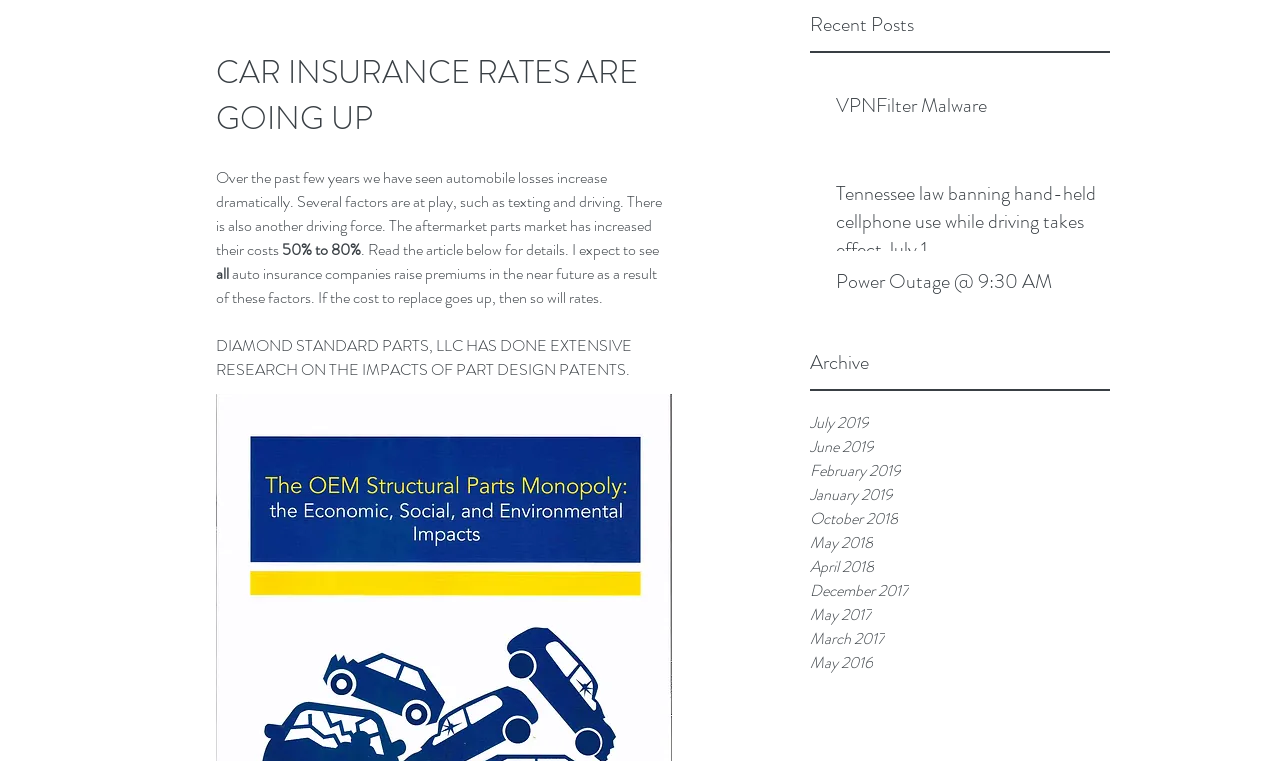Pinpoint the bounding box coordinates of the element that must be clicked to accomplish the following instruction: "View posts from July 2019". The coordinates should be in the format of four float numbers between 0 and 1, i.e., [left, top, right, bottom].

[0.633, 0.541, 0.867, 0.572]